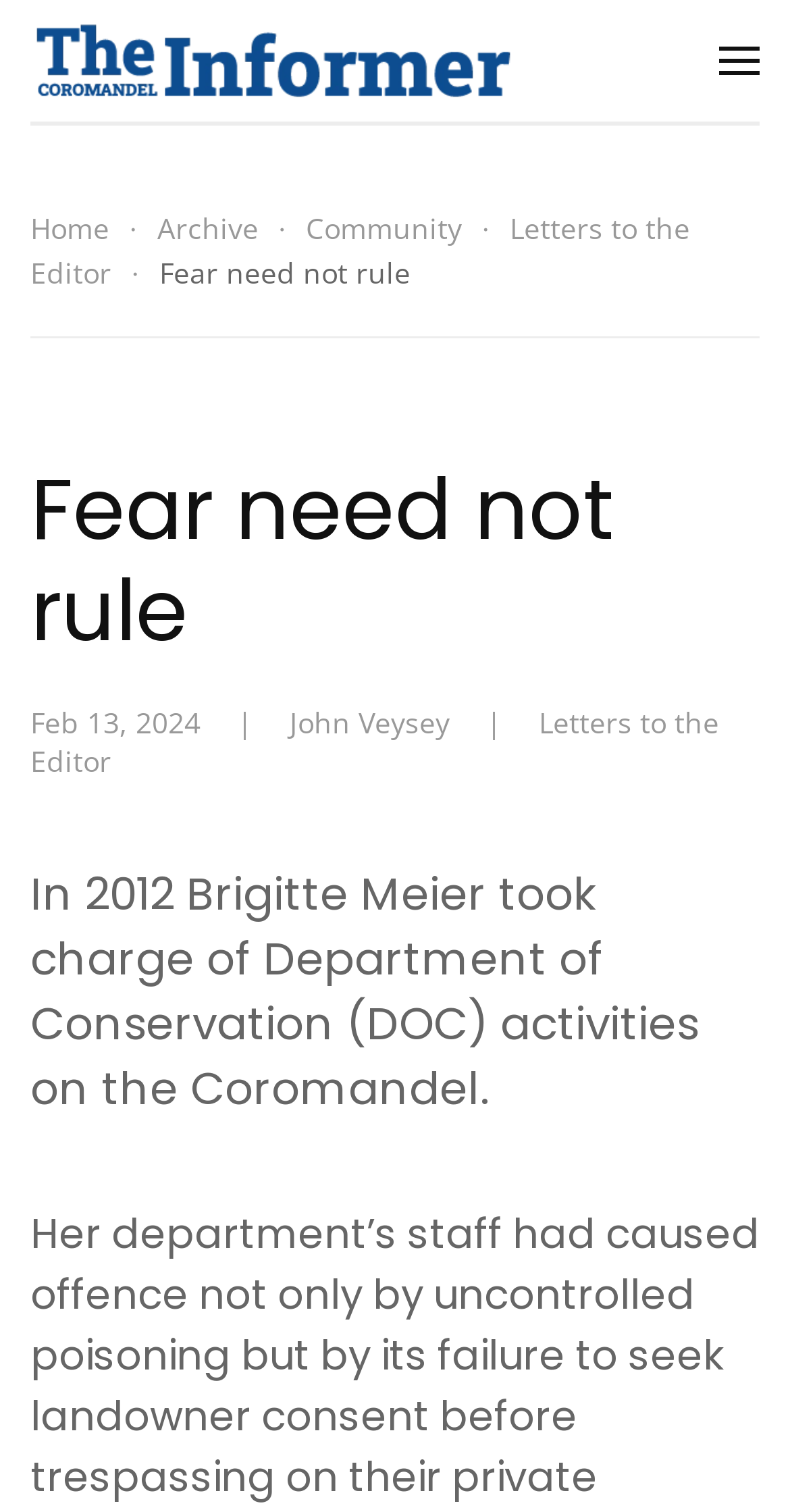What is the name of the department mentioned in the article?
Based on the image, provide your answer in one word or phrase.

Department of Conservation (DOC)